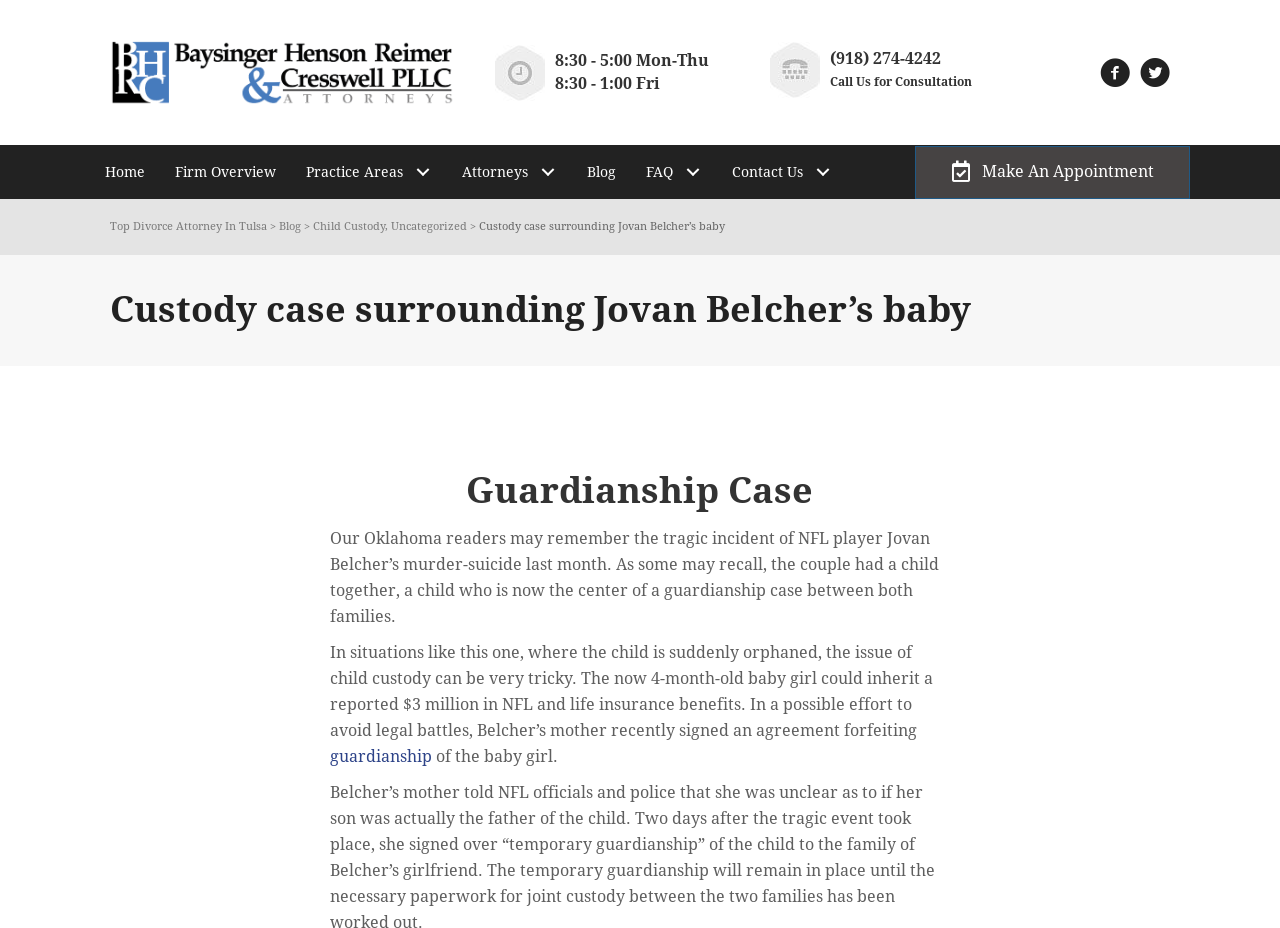Using the provided description: "Contact Us", find the bounding box coordinates of the corresponding UI element. The output should be four float numbers between 0 and 1, in the format [left, top, right, bottom].

[0.56, 0.156, 0.662, 0.215]